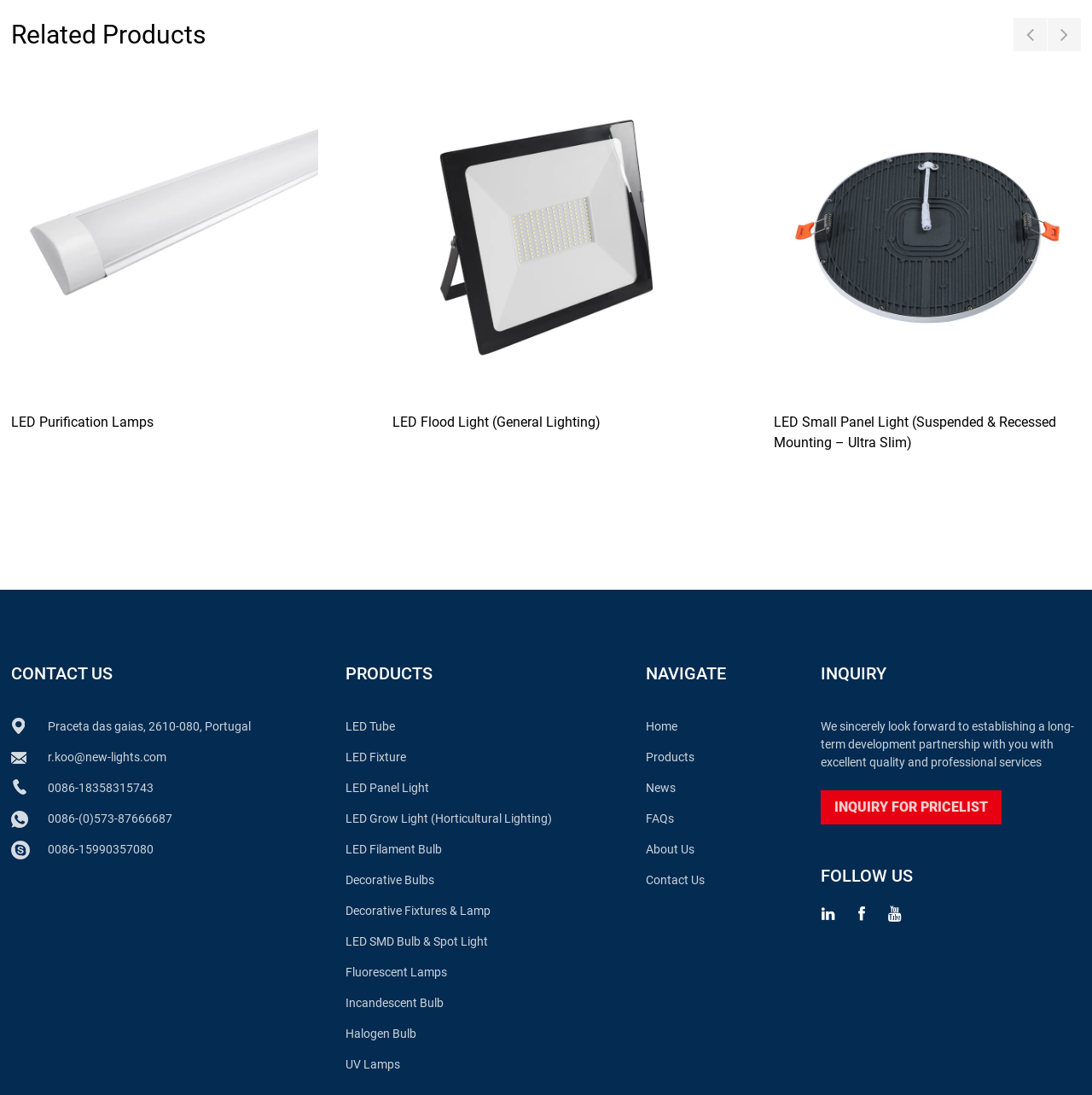Pinpoint the bounding box coordinates of the clickable element to carry out the following instruction: "Contact us through email."

[0.044, 0.685, 0.152, 0.698]